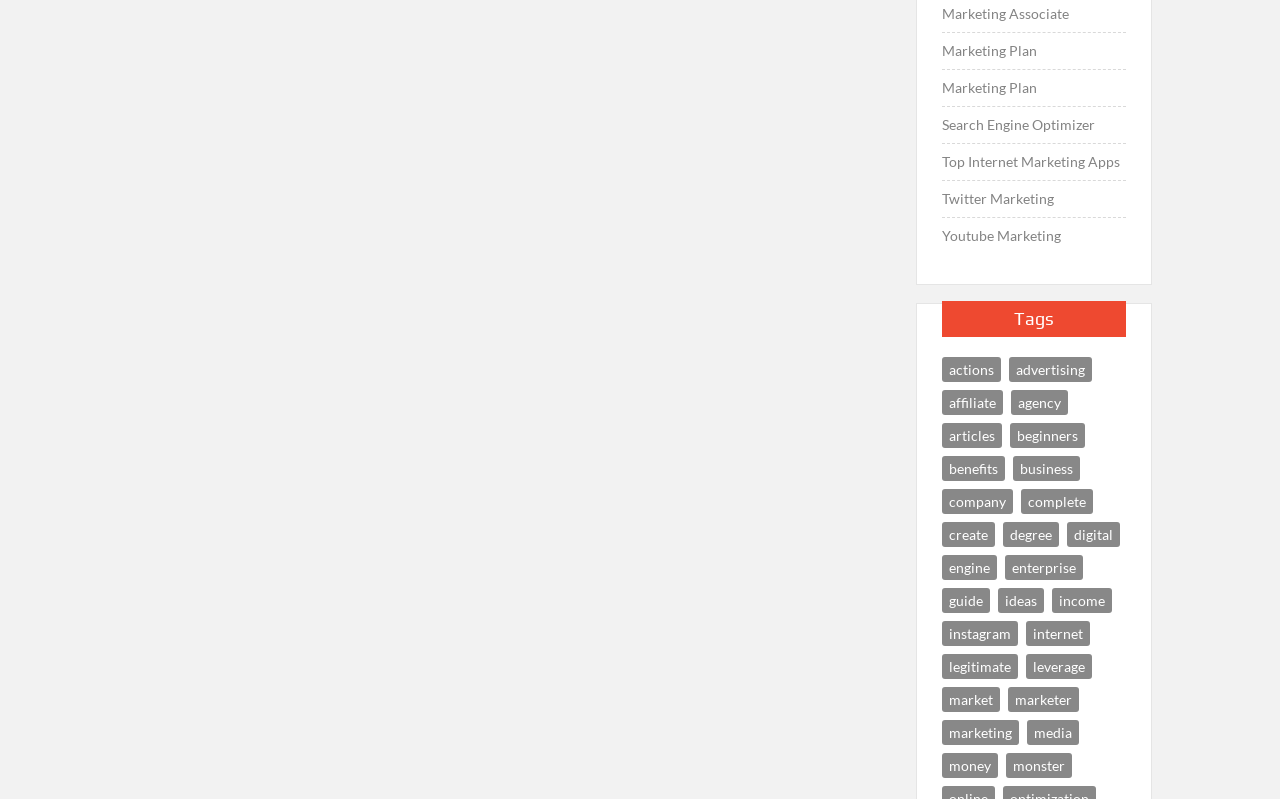How many items are related to 'youtube marketing'?
Answer with a single word or phrase by referring to the visual content.

None